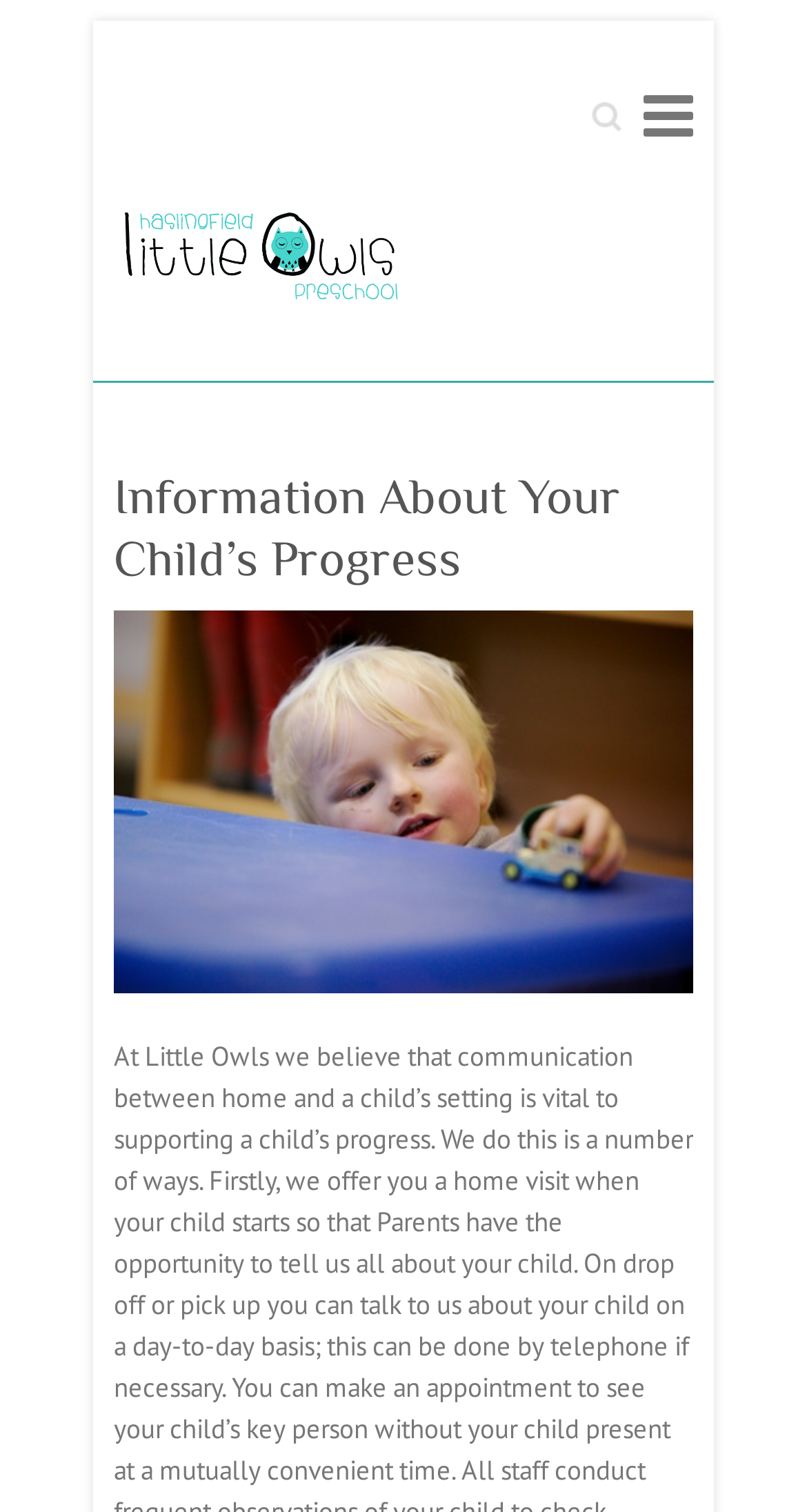Based on the element description, predict the bounding box coordinates (top-left x, top-left y, bottom-right x, bottom-right y) for the UI element in the screenshot: title="Haslingfield Little Owls"

[0.141, 0.133, 0.859, 0.218]